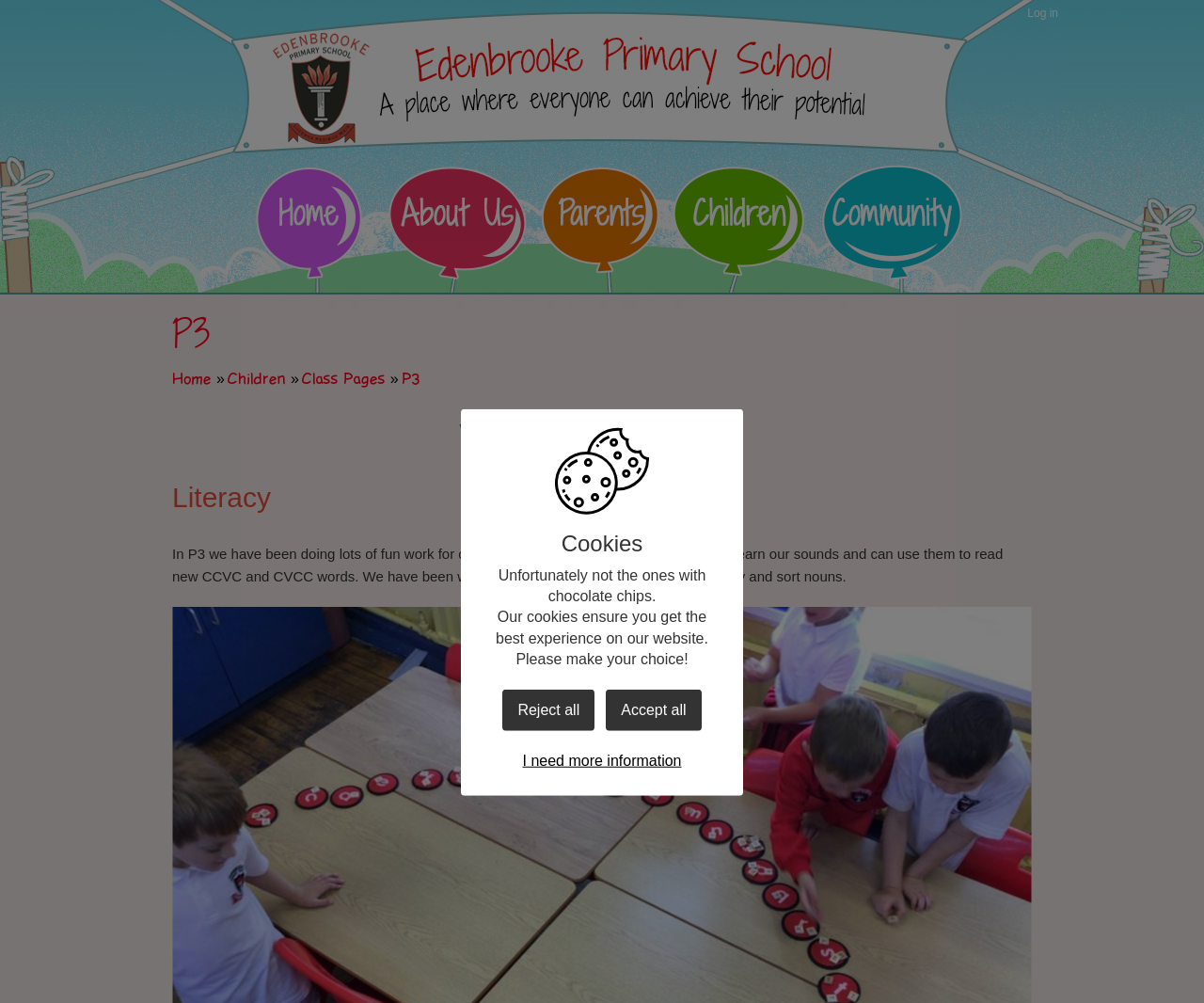Indicate the bounding box coordinates of the element that must be clicked to execute the instruction: "Go to About Us". The coordinates should be given as four float numbers between 0 and 1, i.e., [left, top, right, bottom].

[0.322, 0.164, 0.44, 0.28]